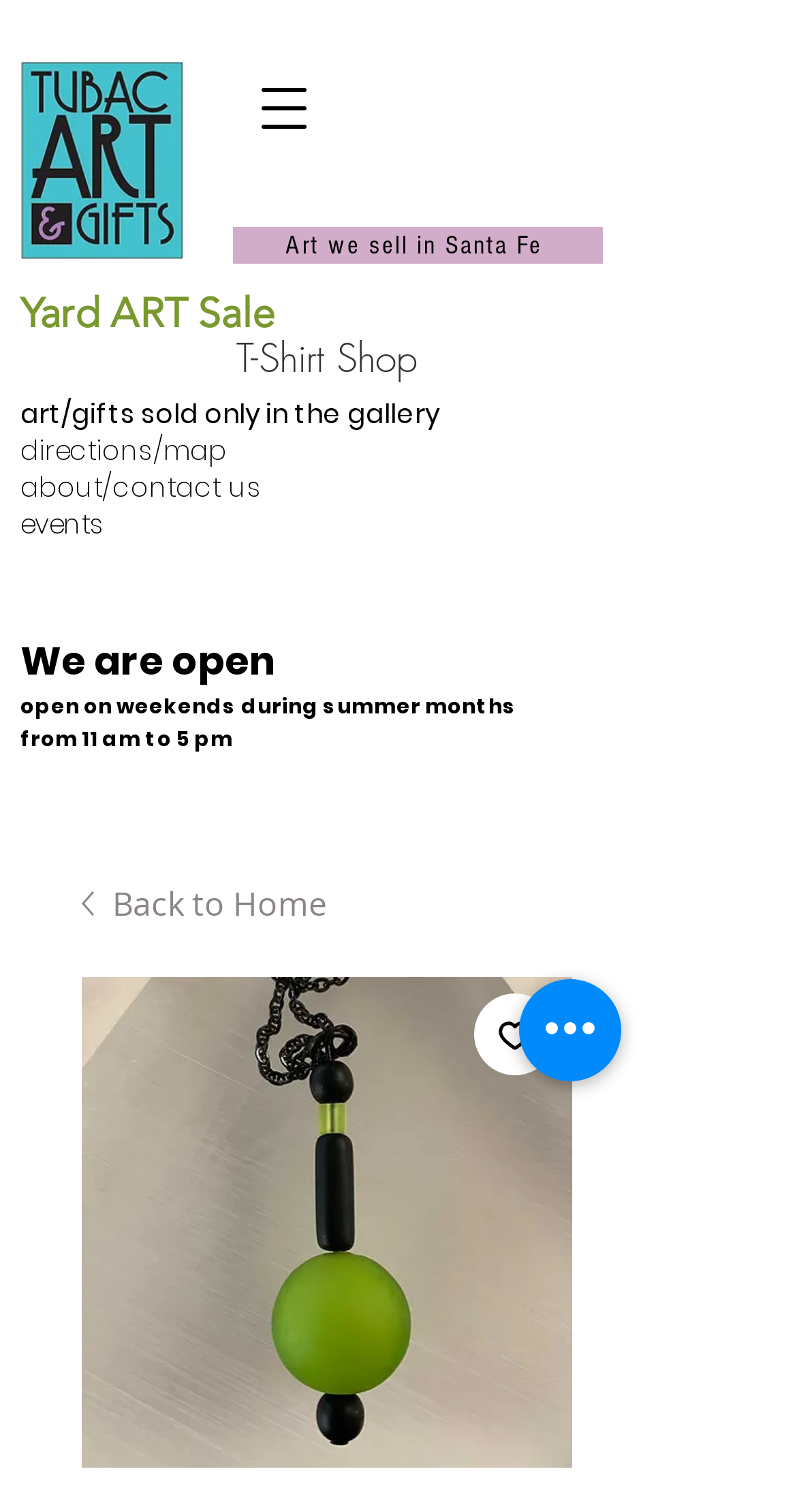What is the schedule of the gallery during summer months?
Based on the image, answer the question in a detailed manner.

I found the answer by looking at the StaticText elements which mention that the gallery is open on weekends during summer months from 11 am to 5 pm.